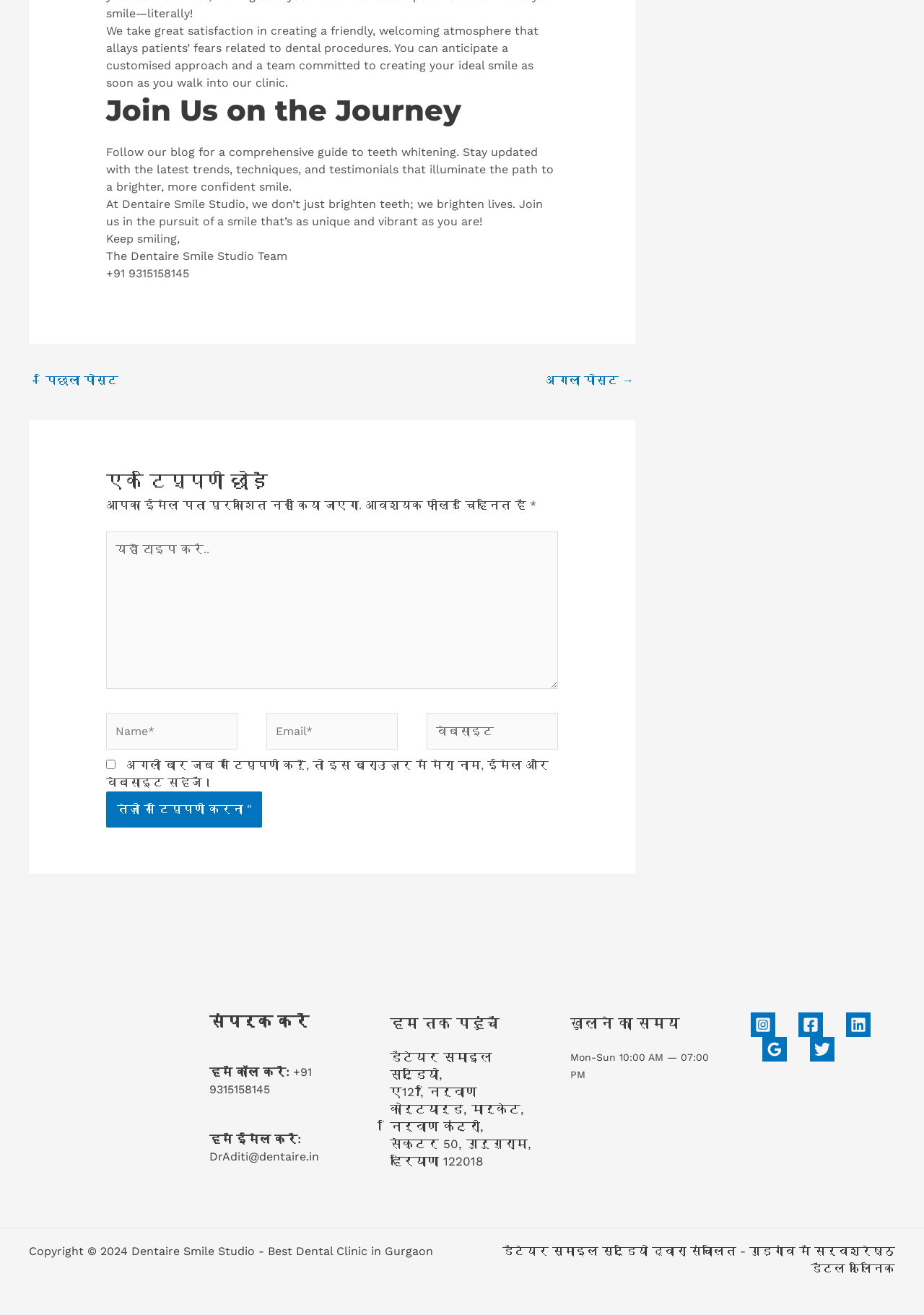What is the name of the dental clinic?
Answer the question with as much detail as you can, using the image as a reference.

The name of the dental clinic can be found in the footer section of the webpage, specifically in the 'संपर्क करें' section, where it is written as 'Dentaire Smile Studio'.